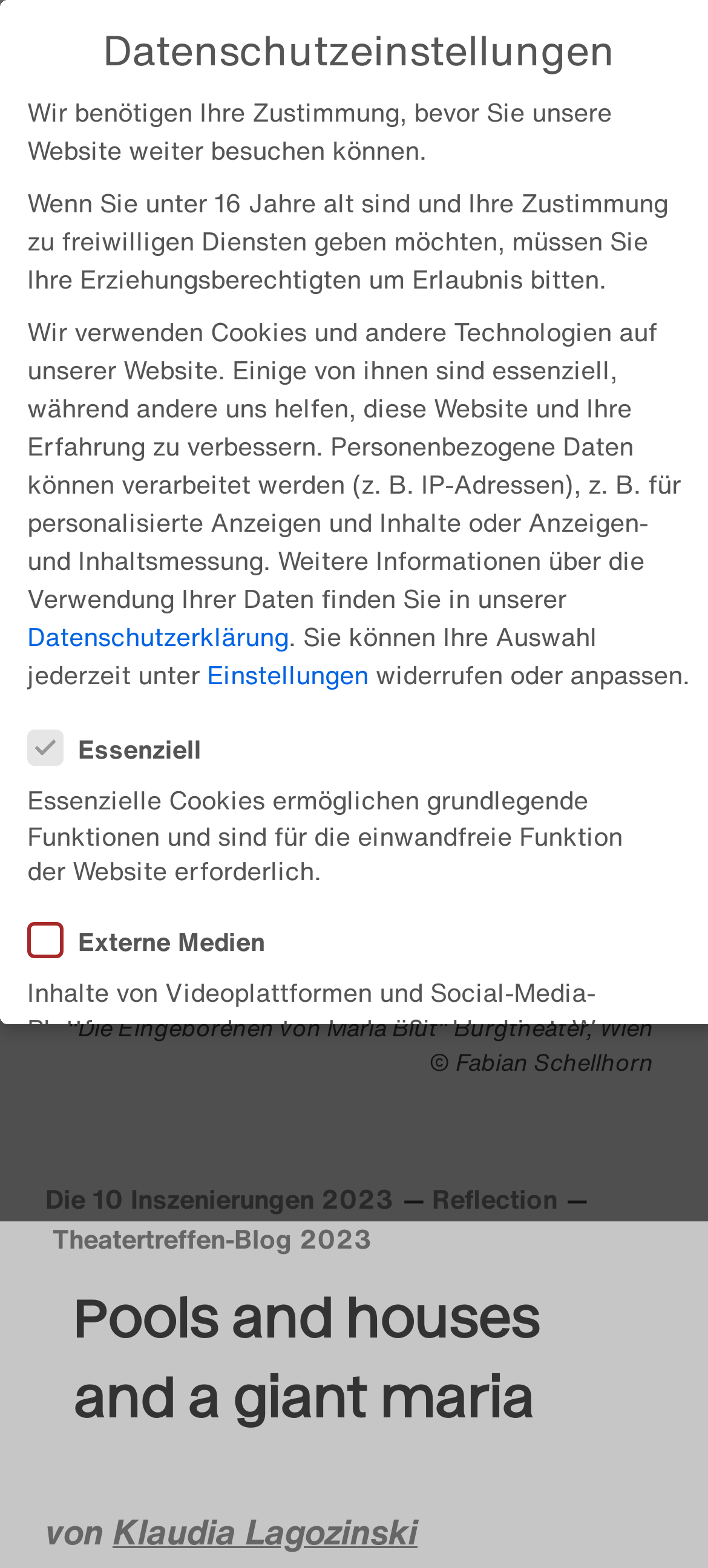What is the name of the blog?
Please provide a comprehensive answer based on the details in the screenshot.

I found the answer by looking at the link element with the text 'Theatertreffen-Blog (Archiv)' which is located at the top of the webpage, indicating that it is the name of the blog.